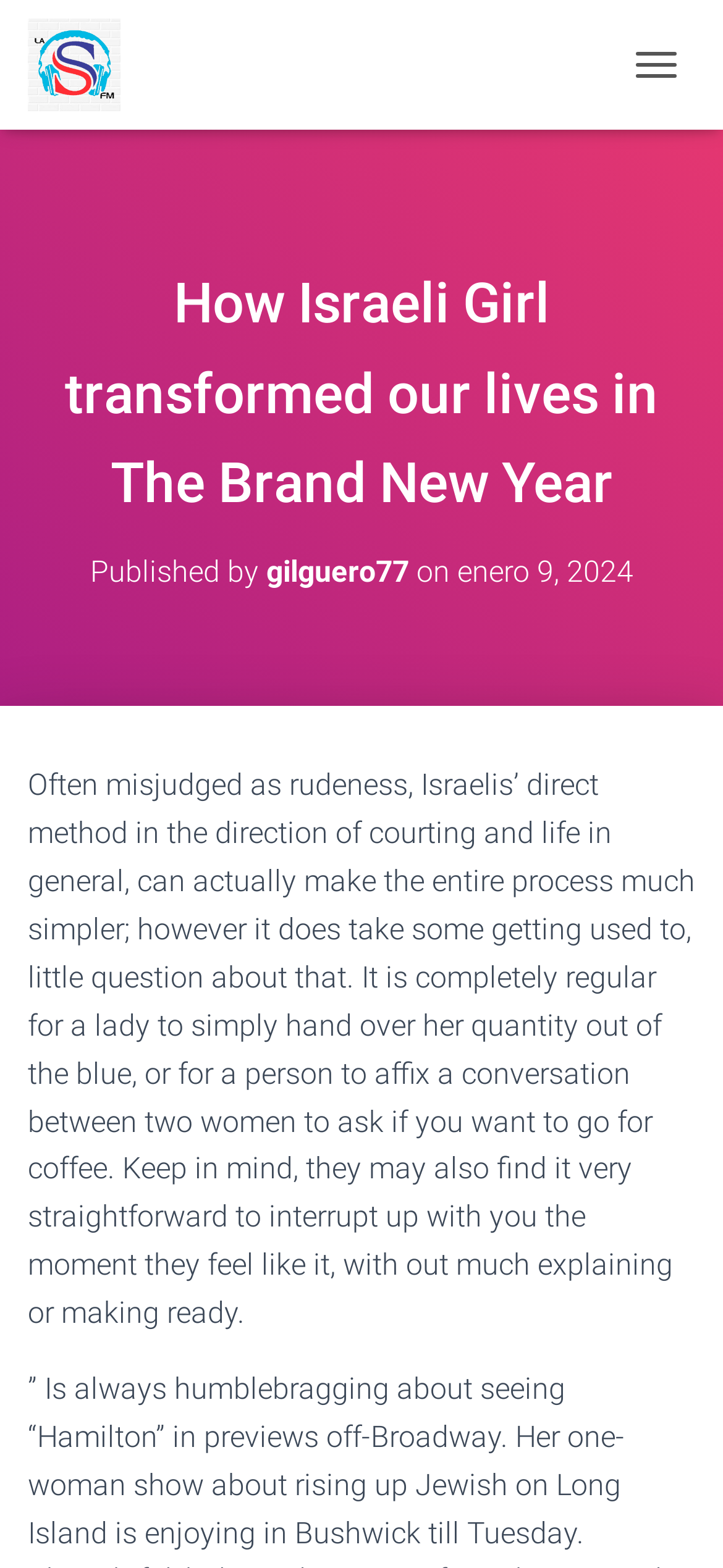What is the tone of the article?
With the help of the image, please provide a detailed response to the question.

The tone of the article can be inferred from the content of the article, which provides information about the direct method of Israelis in courting and life in general, suggesting an informative tone.